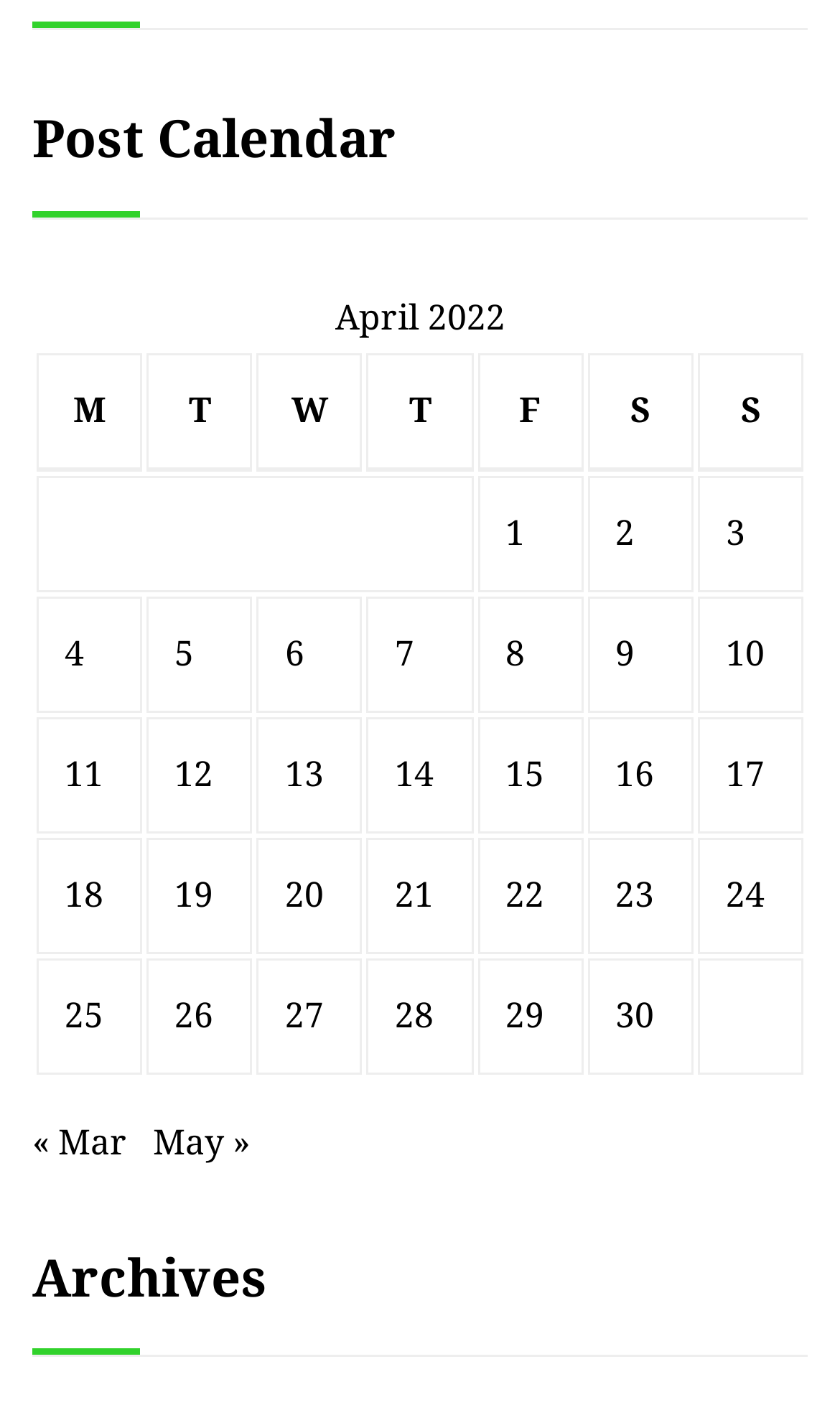What is the month displayed in the calendar?
Please give a detailed and elaborate answer to the question based on the image.

The calendar table has a caption 'April 2022', which indicates the month being displayed.